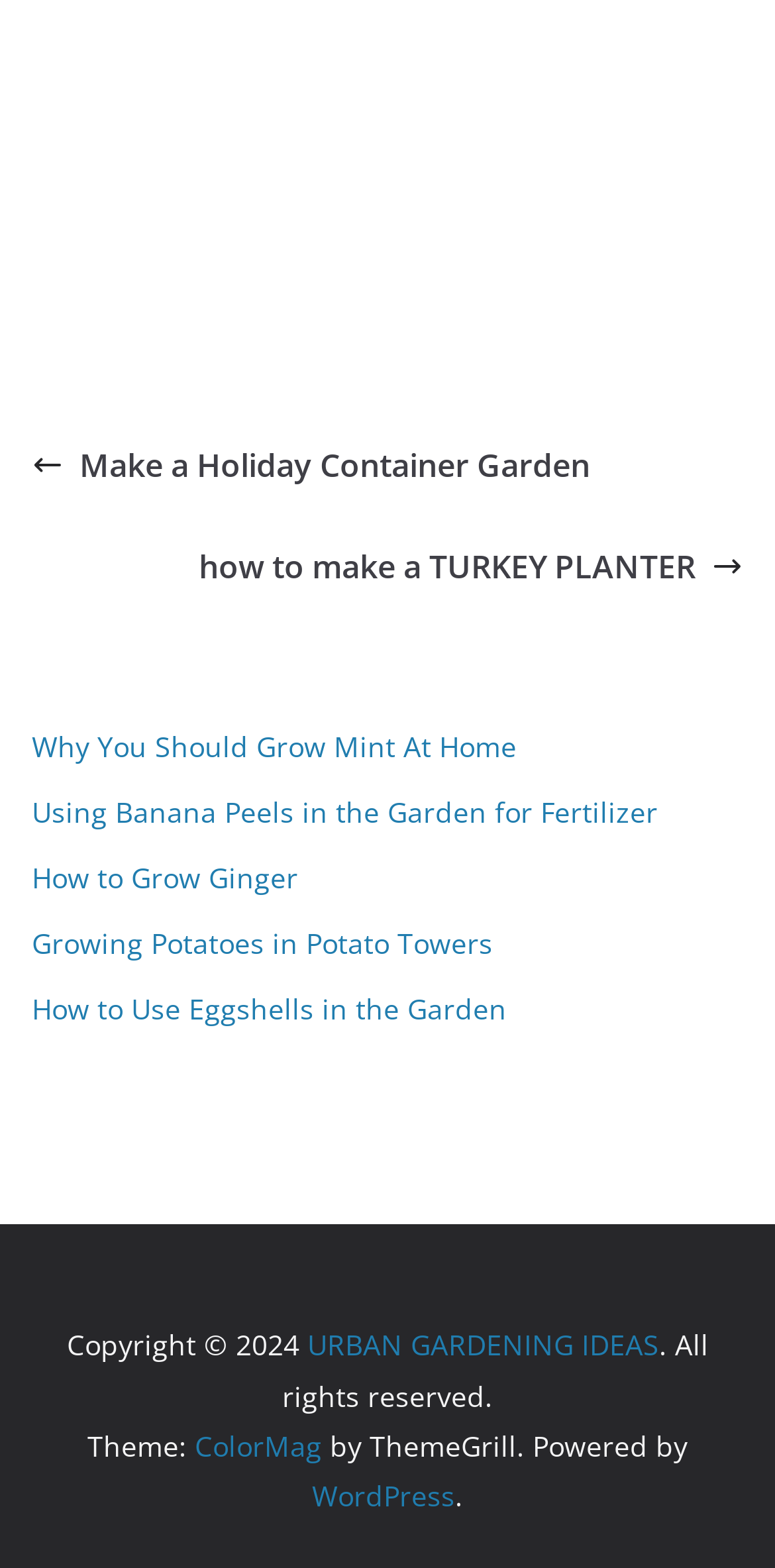What is the topic of the first link?
Please provide a detailed answer to the question.

The first link on the webpage is 'Make a Holiday Container Garden', which suggests that the topic of this link is related to gardening and creating a container garden for holidays.